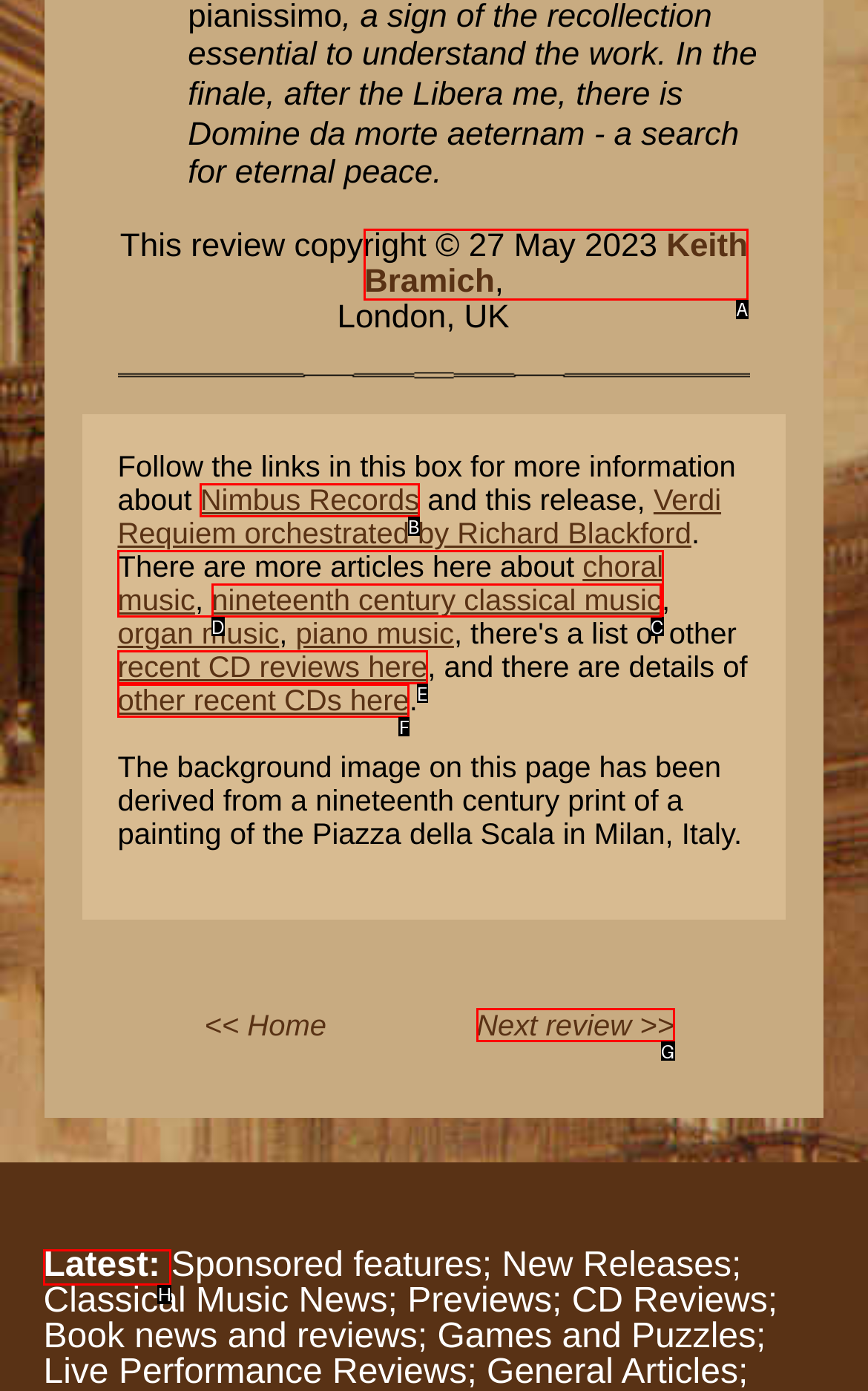Identify the letter of the UI element I need to click to carry out the following instruction: View the next review

G